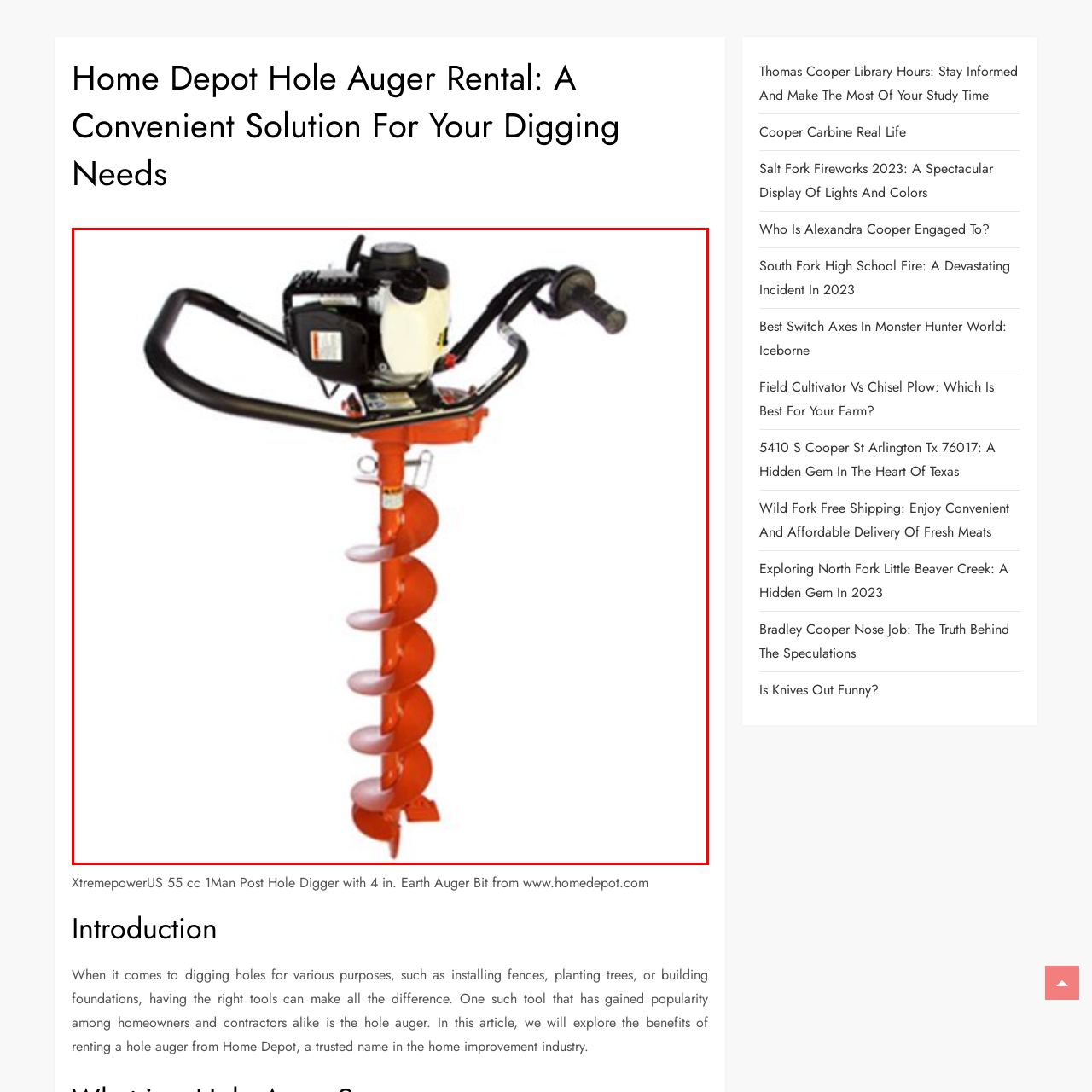View the portion of the image within the red bounding box and answer this question using a single word or phrase:
What is the size of the earth auger bit?

4-inch